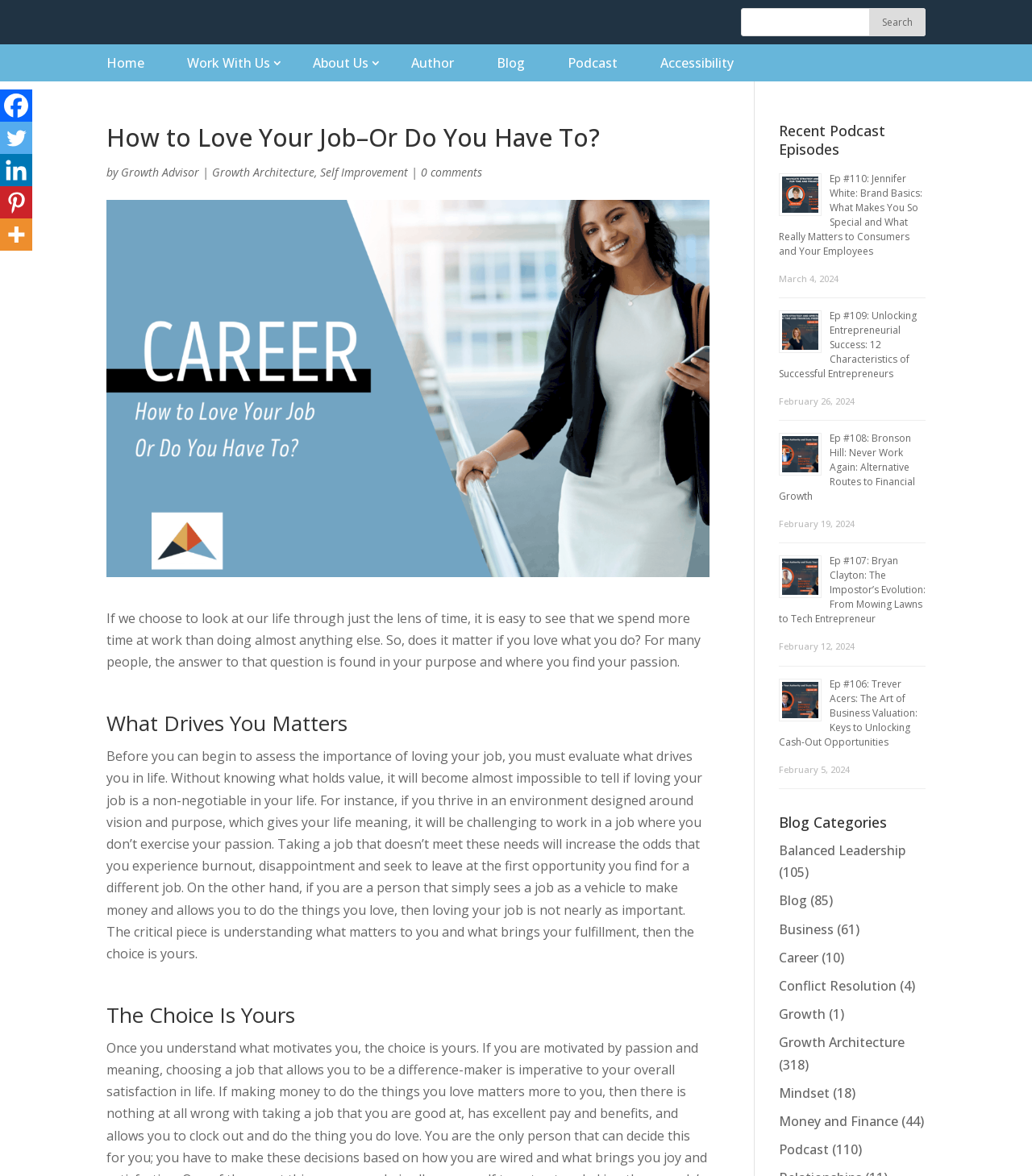Using the webpage screenshot, find the UI element described by alt="linkedin". Provide the bounding box coordinates in the format (top-left x, top-left y, bottom-right x, bottom-right y), ensuring all values are floating point numbers between 0 and 1.

None